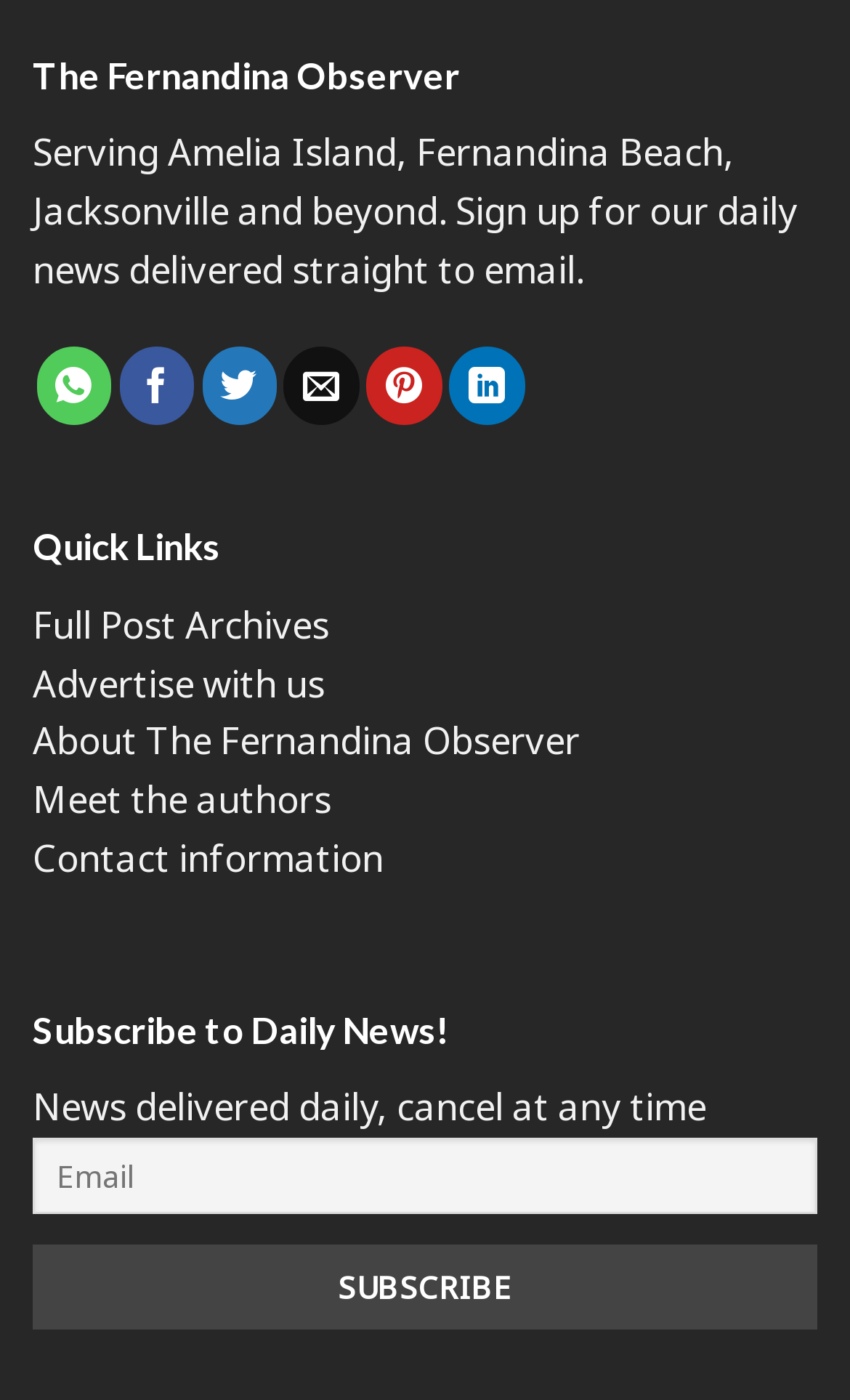Please determine the bounding box coordinates of the element to click on in order to accomplish the following task: "Enter email address". Ensure the coordinates are four float numbers ranging from 0 to 1, i.e., [left, top, right, bottom].

[0.038, 0.813, 0.962, 0.867]